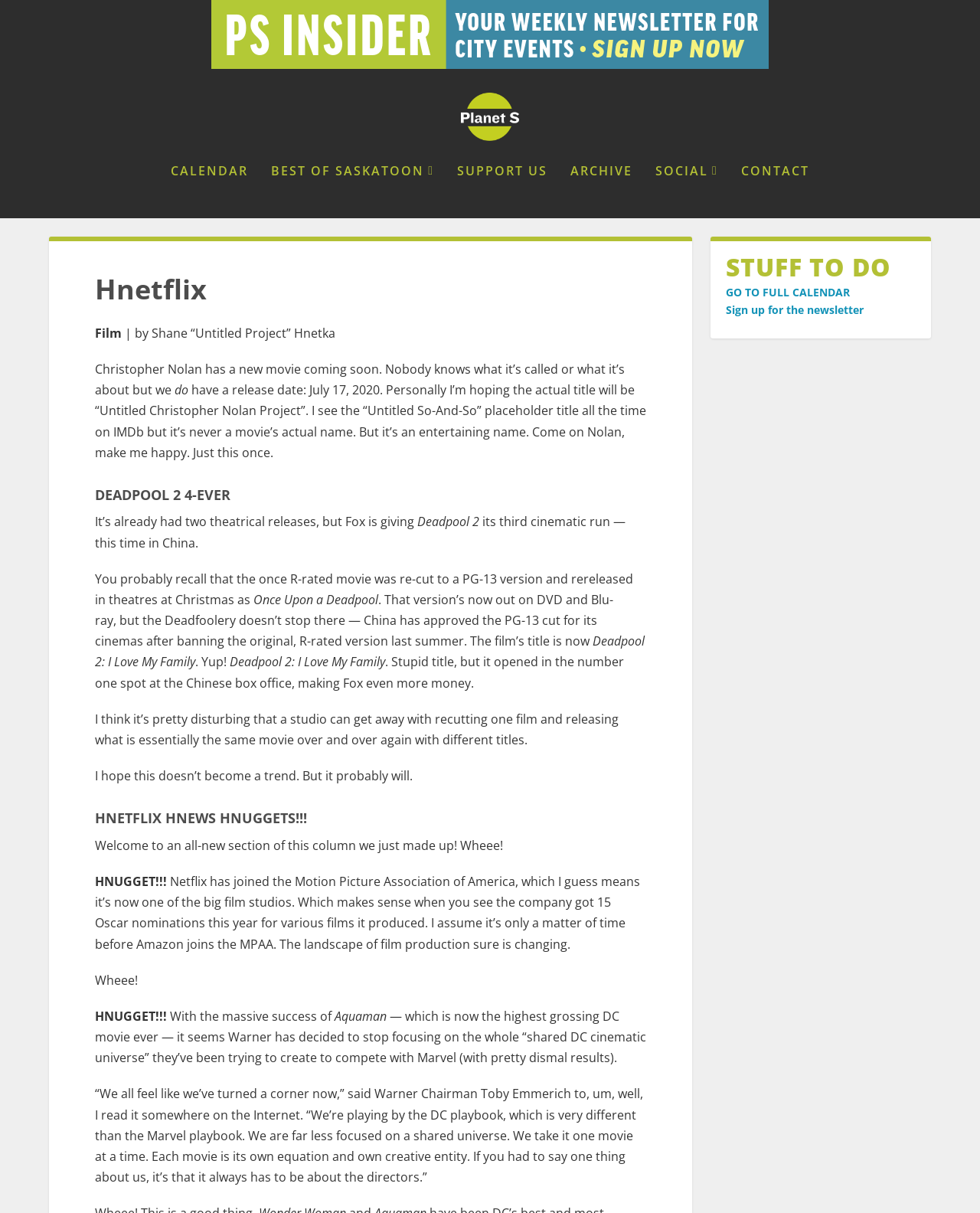Identify the bounding box coordinates for the UI element described by the following text: "Resource". Provide the coordinates as four float numbers between 0 and 1, in the format [left, top, right, bottom].

None